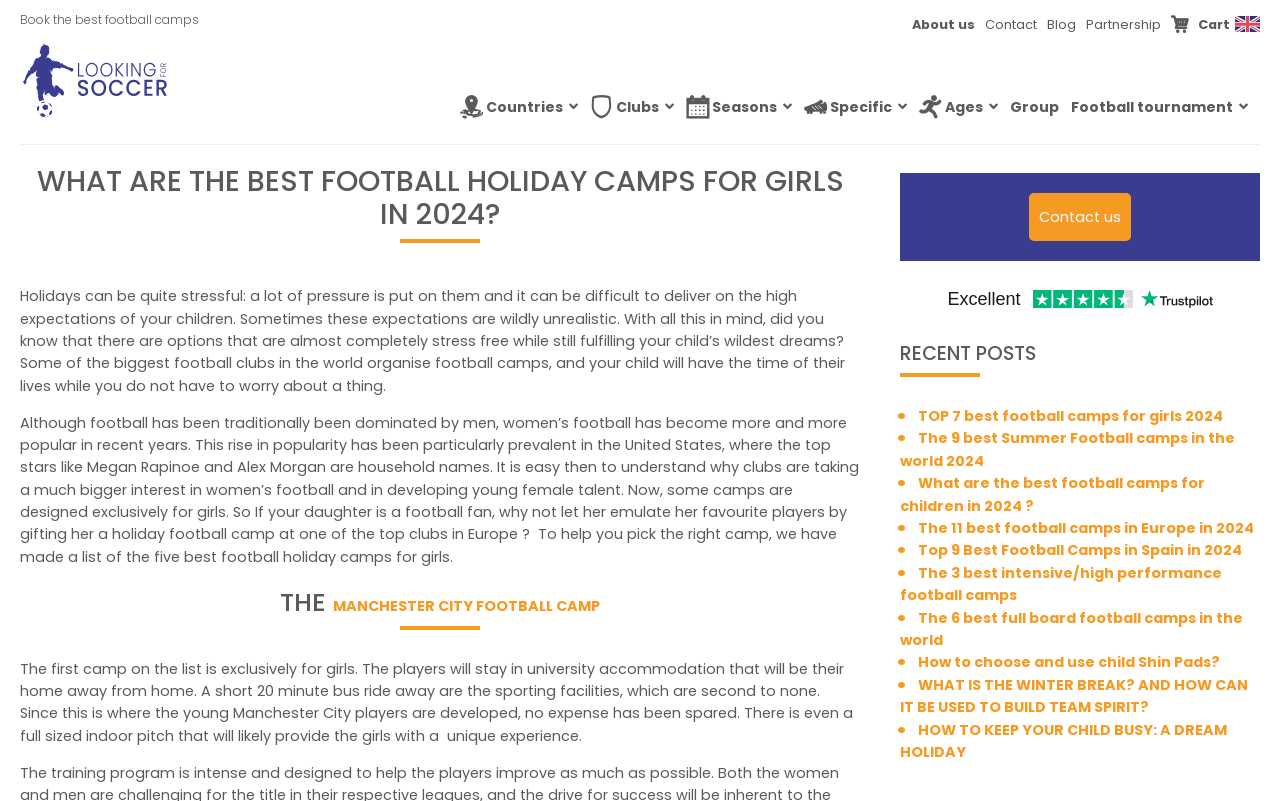What is the main topic of this webpage?
Give a detailed response to the question by analyzing the screenshot.

Based on the webpage content, it is clear that the main topic is about football holiday camps specifically designed for girls. The heading 'WHAT ARE THE BEST FOOTBALL HOLIDAY CAMPS FOR GIRLS IN 2024?' and the text 'find a list of the five best football holiday camps for girls' suggest that the webpage is focused on this topic.